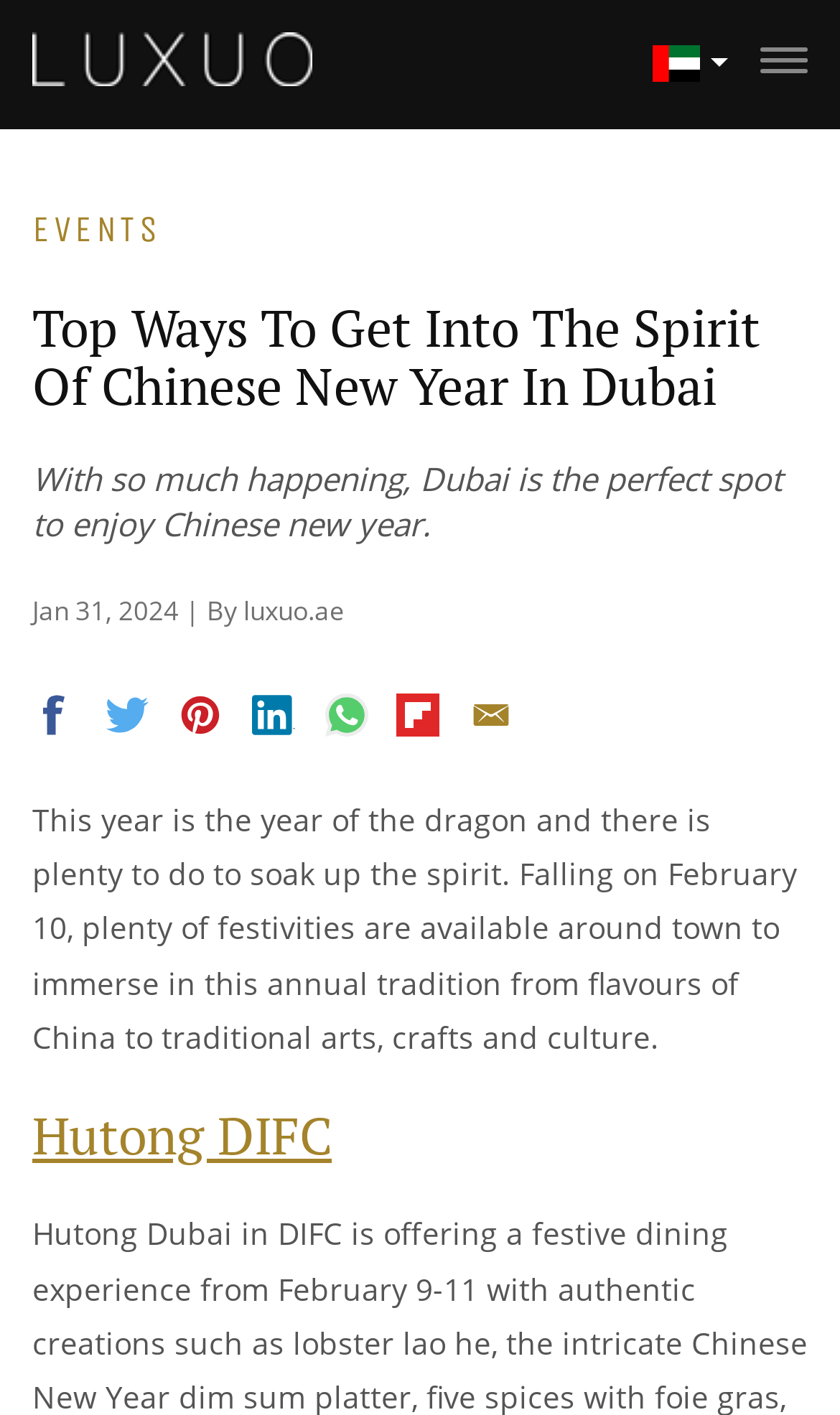What is the name of the event or location mentioned in the webpage?
Based on the screenshot, provide a one-word or short-phrase response.

Hutong DIFC